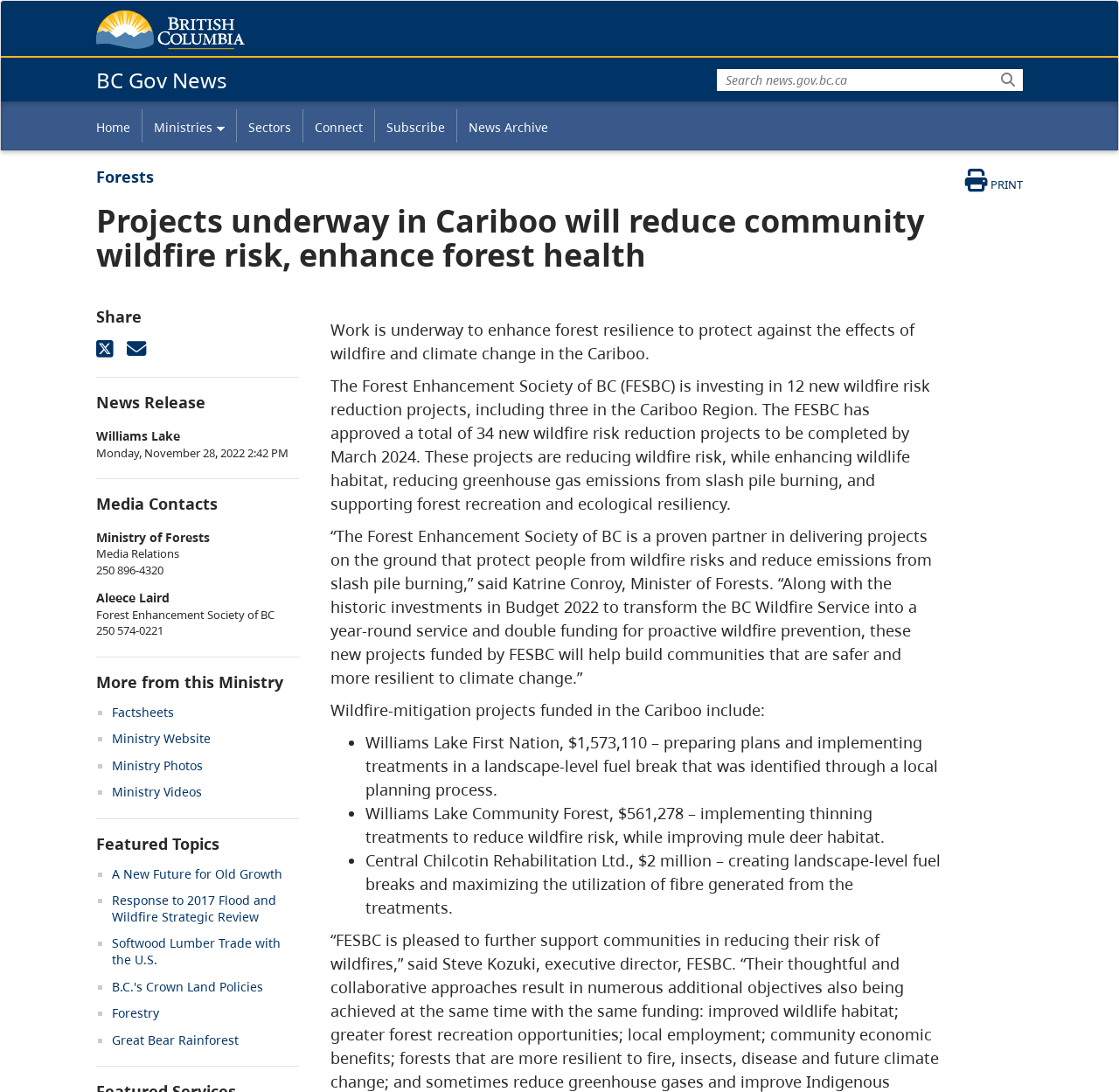Identify the main heading from the webpage and provide its text content.

BC Gov News